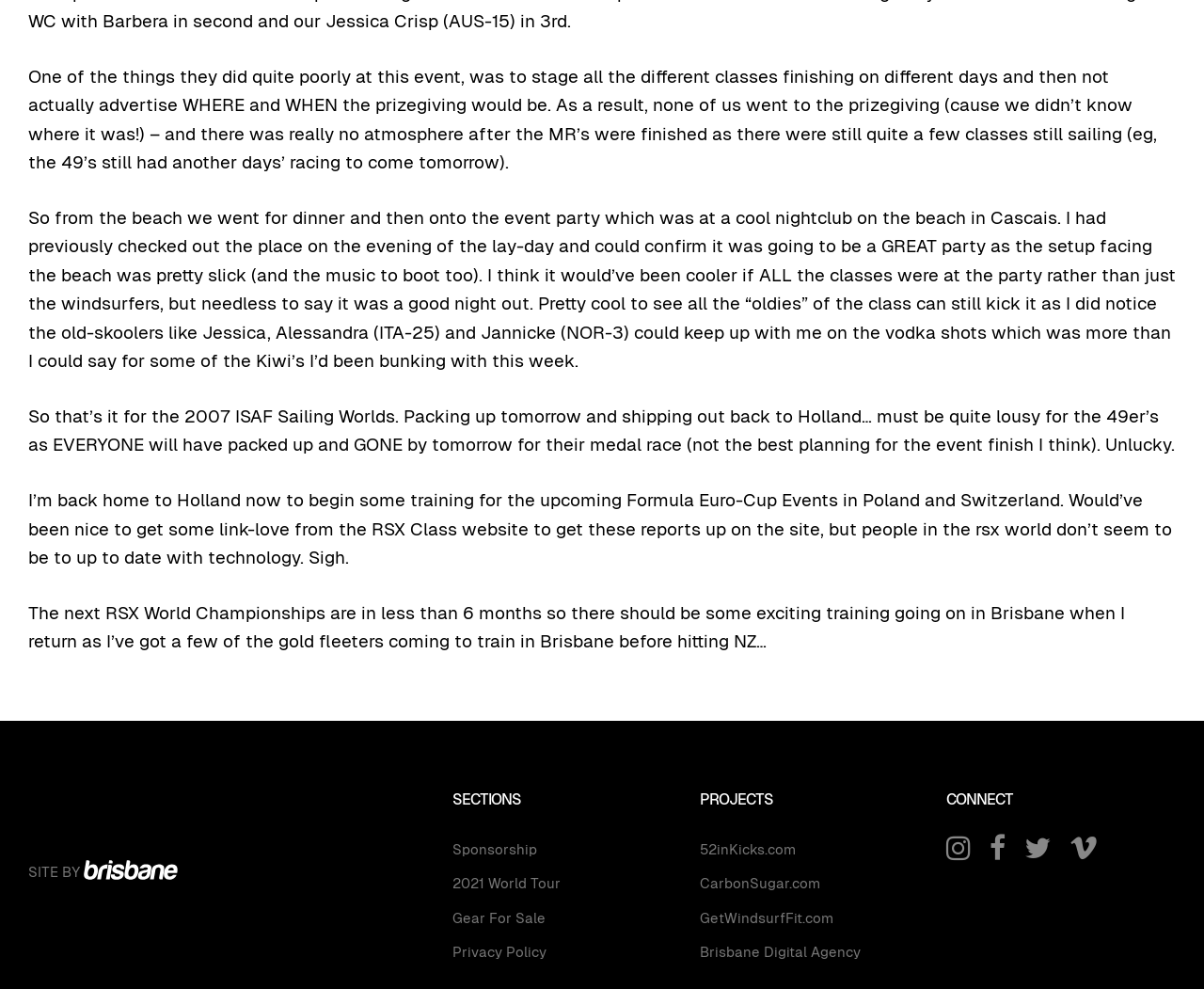Extract the bounding box coordinates of the UI element described by: "2021 World Tour". The coordinates should include four float numbers ranging from 0 to 1, e.g., [left, top, right, bottom].

[0.376, 0.88, 0.562, 0.907]